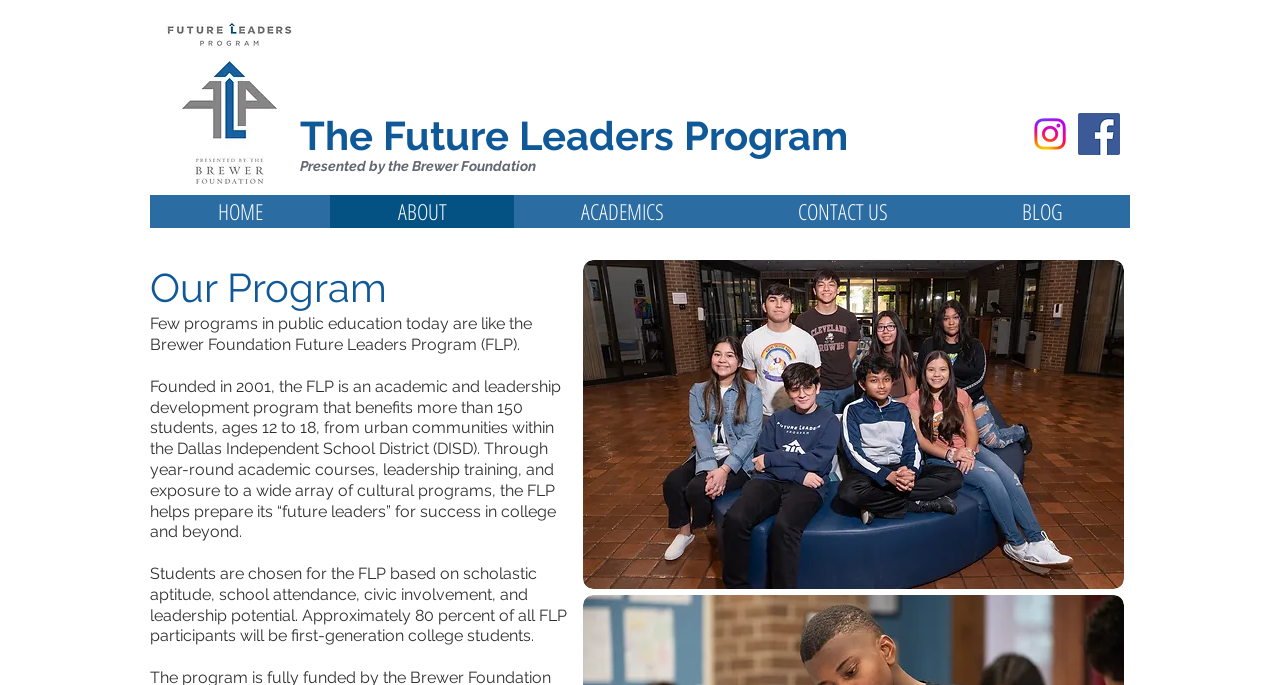What is the percentage of FLP participants who will be first-generation college students?
Use the image to answer the question with a single word or phrase.

Approximately 80 percent